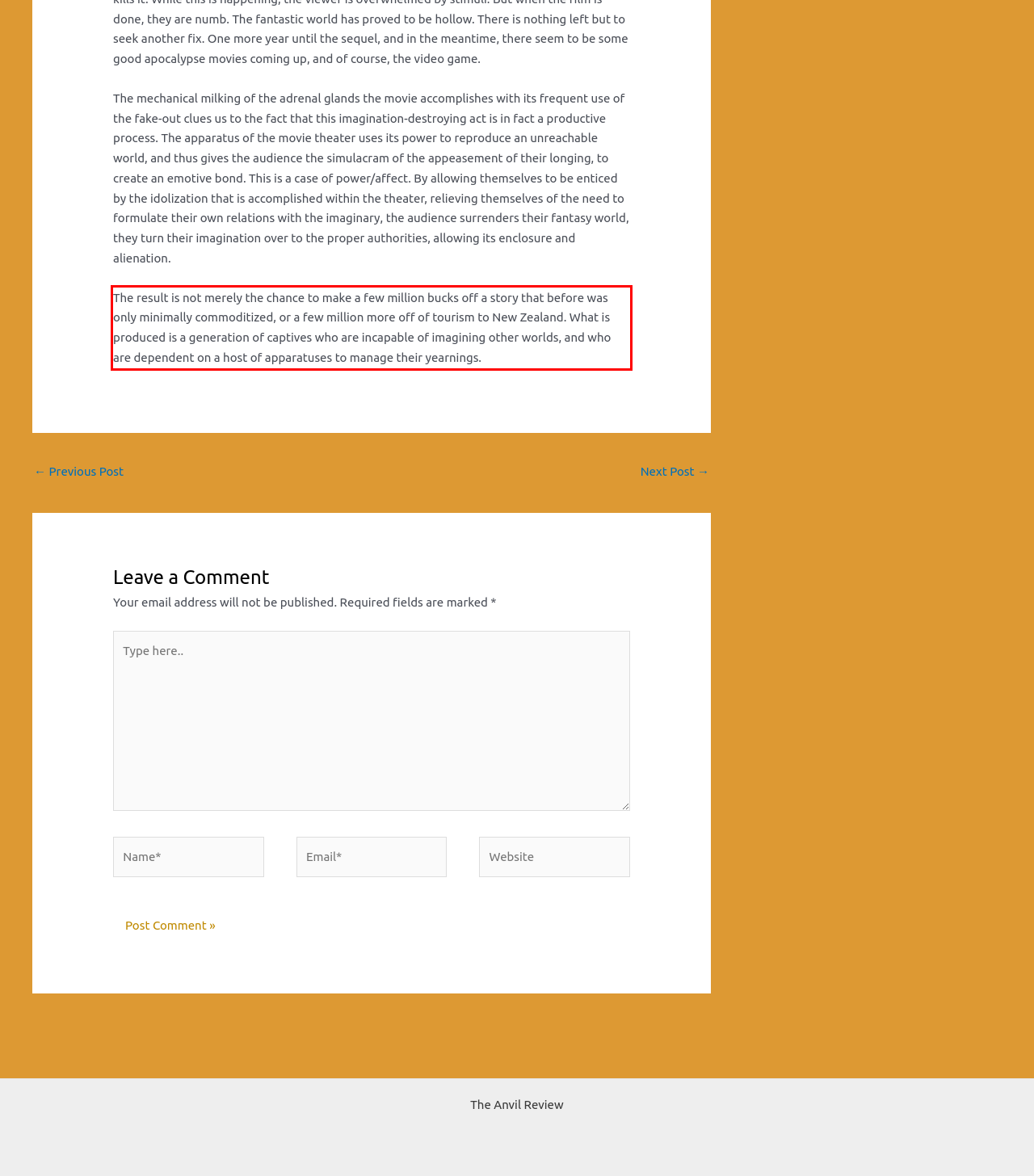Look at the webpage screenshot and recognize the text inside the red bounding box.

The result is not merely the chance to make a few million bucks off a story that before was only minimally commoditized, or a few million more off of tourism to New Zealand. What is produced is a generation of captives who are incapable of imagining other worlds, and who are dependent on a host of apparatuses to manage their yearnings.